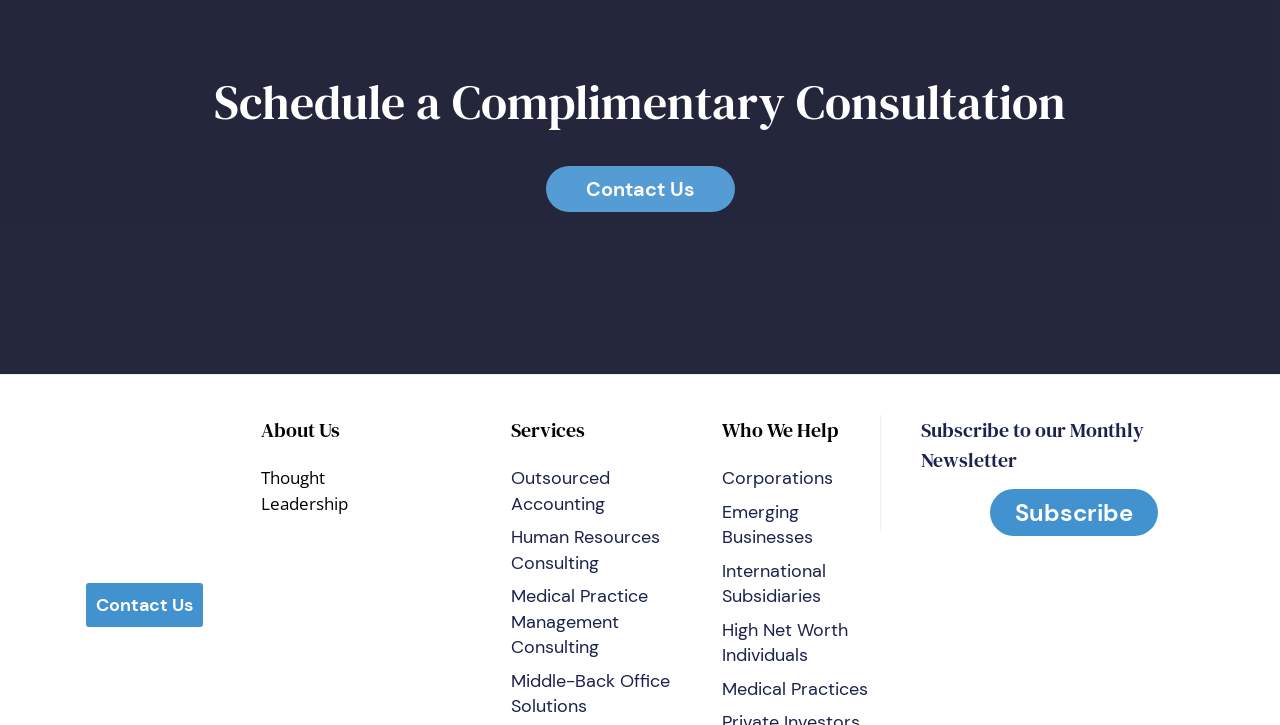Locate the bounding box coordinates of the area to click to fulfill this instruction: "Schedule a complimentary consultation". The bounding box should be presented as four float numbers between 0 and 1, in the order [left, top, right, bottom].

[0.0, 0.07, 1.0, 0.213]